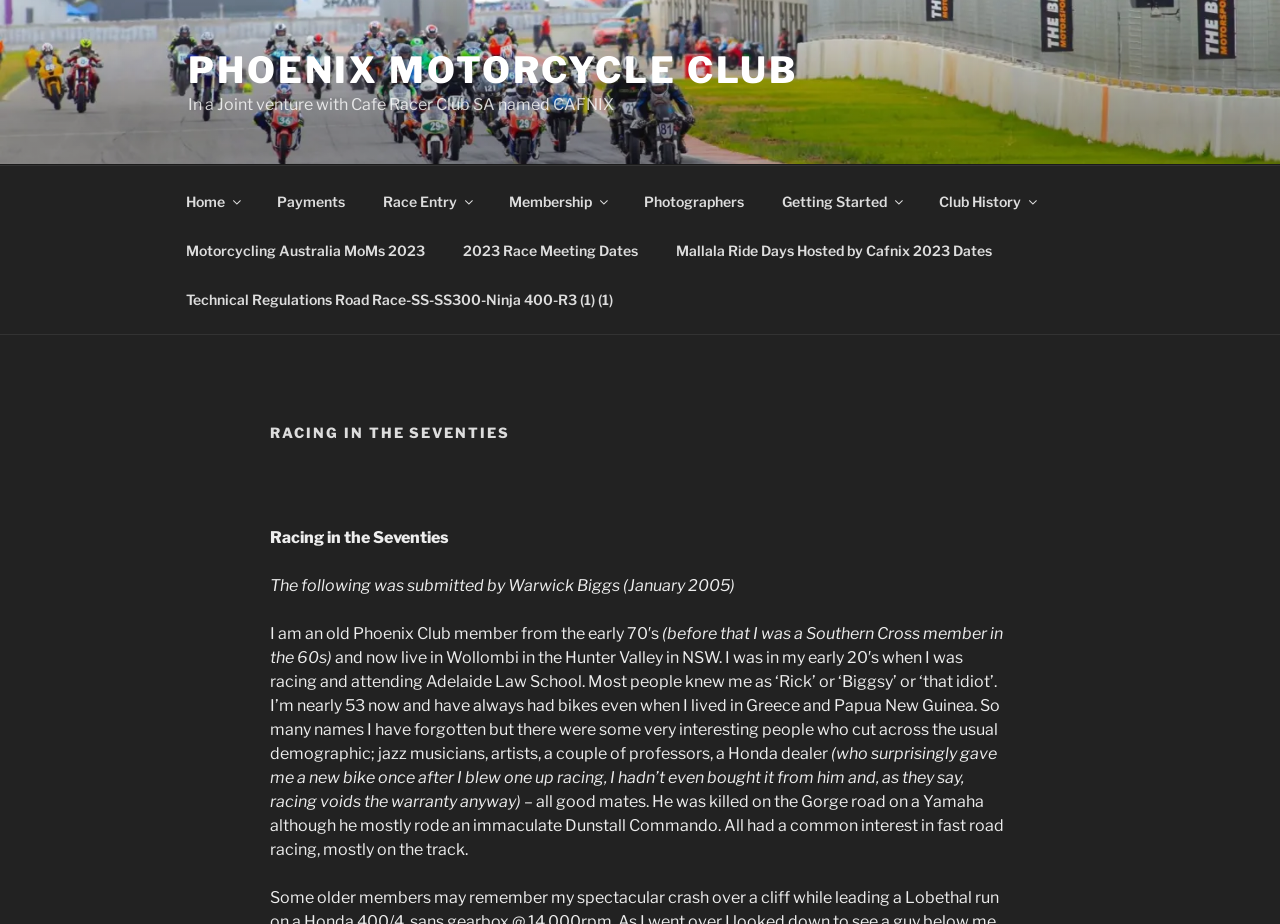Specify the bounding box coordinates for the region that must be clicked to perform the given instruction: "View Club History".

[0.72, 0.191, 0.822, 0.244]